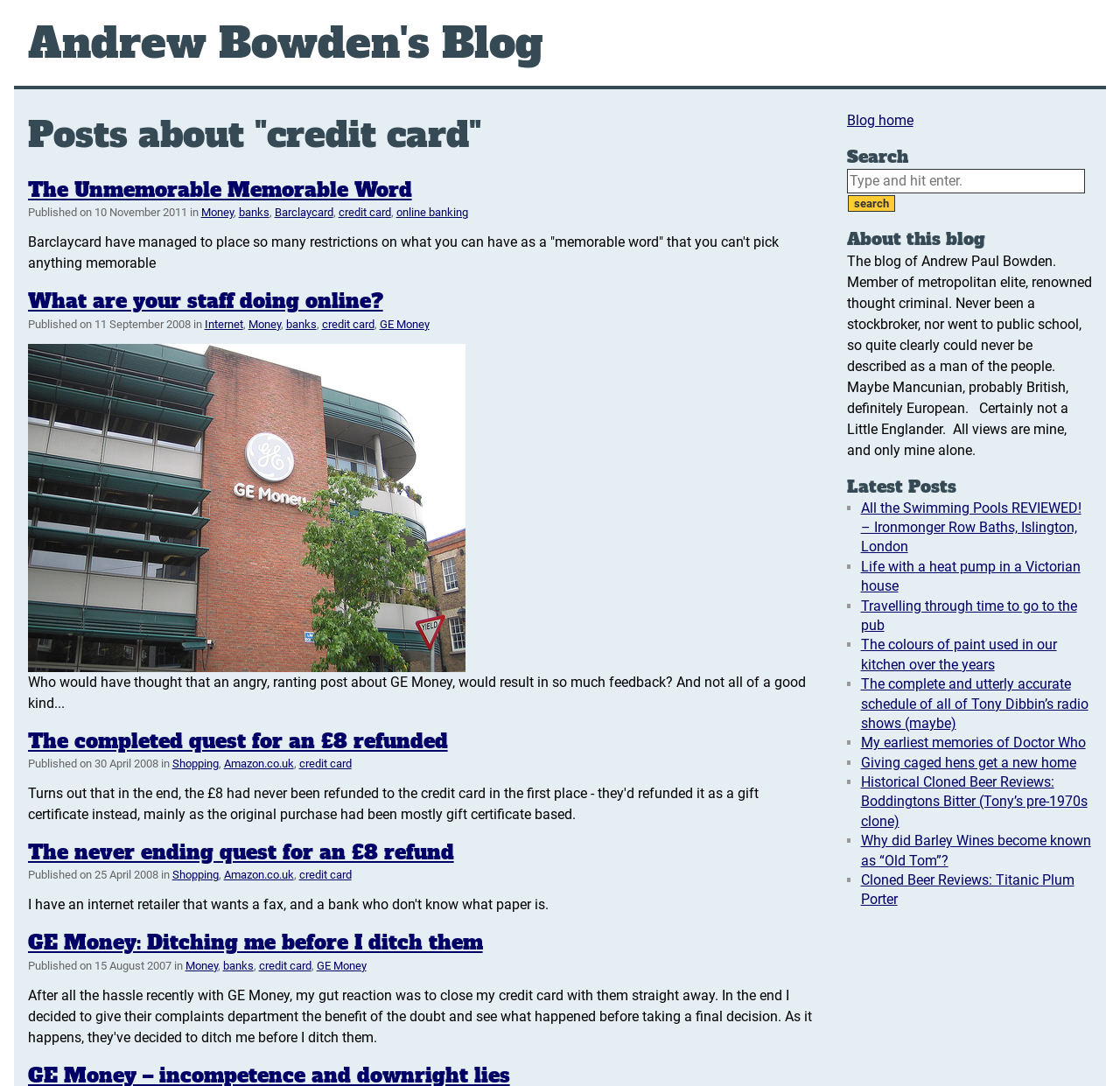Identify the bounding box coordinates for the UI element that matches this description: "EQUIPMENT & PROPS".

None